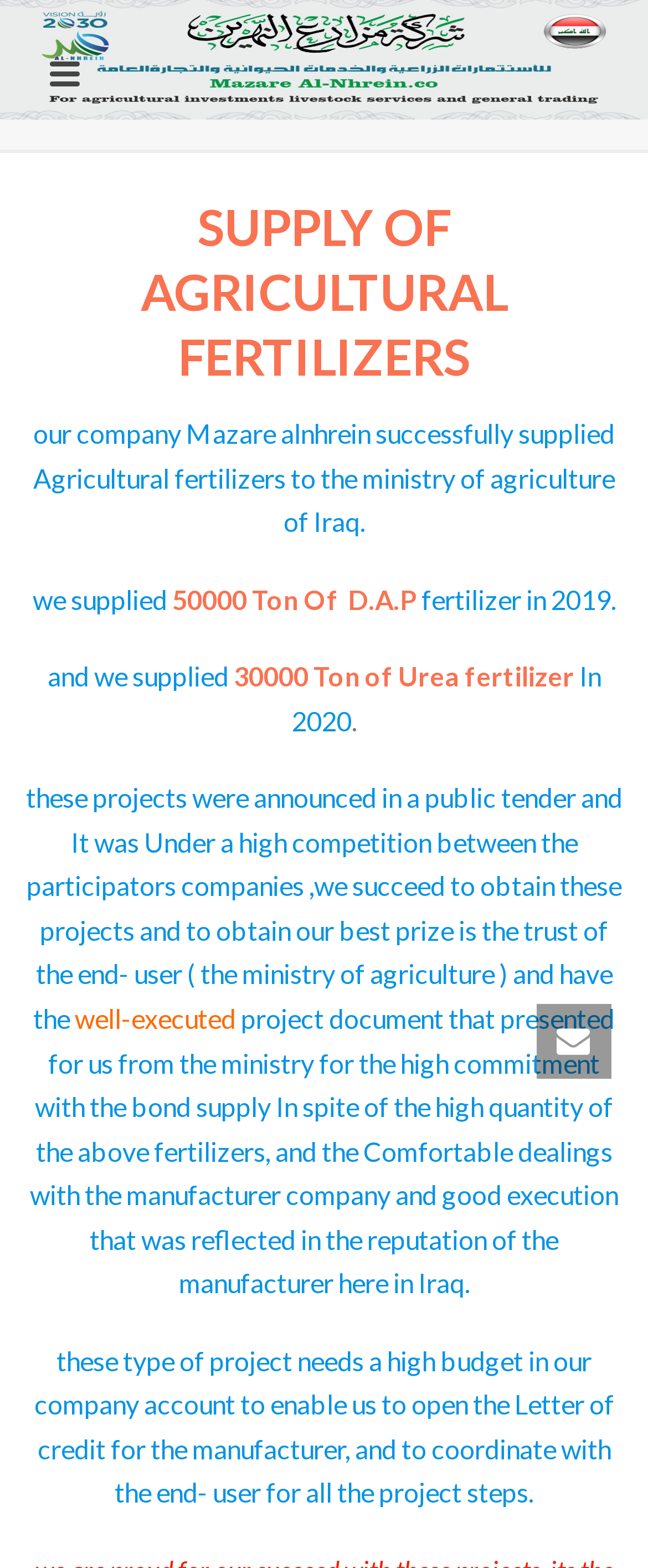Respond to the following query with just one word or a short phrase: 
What was required for the project?

High budget